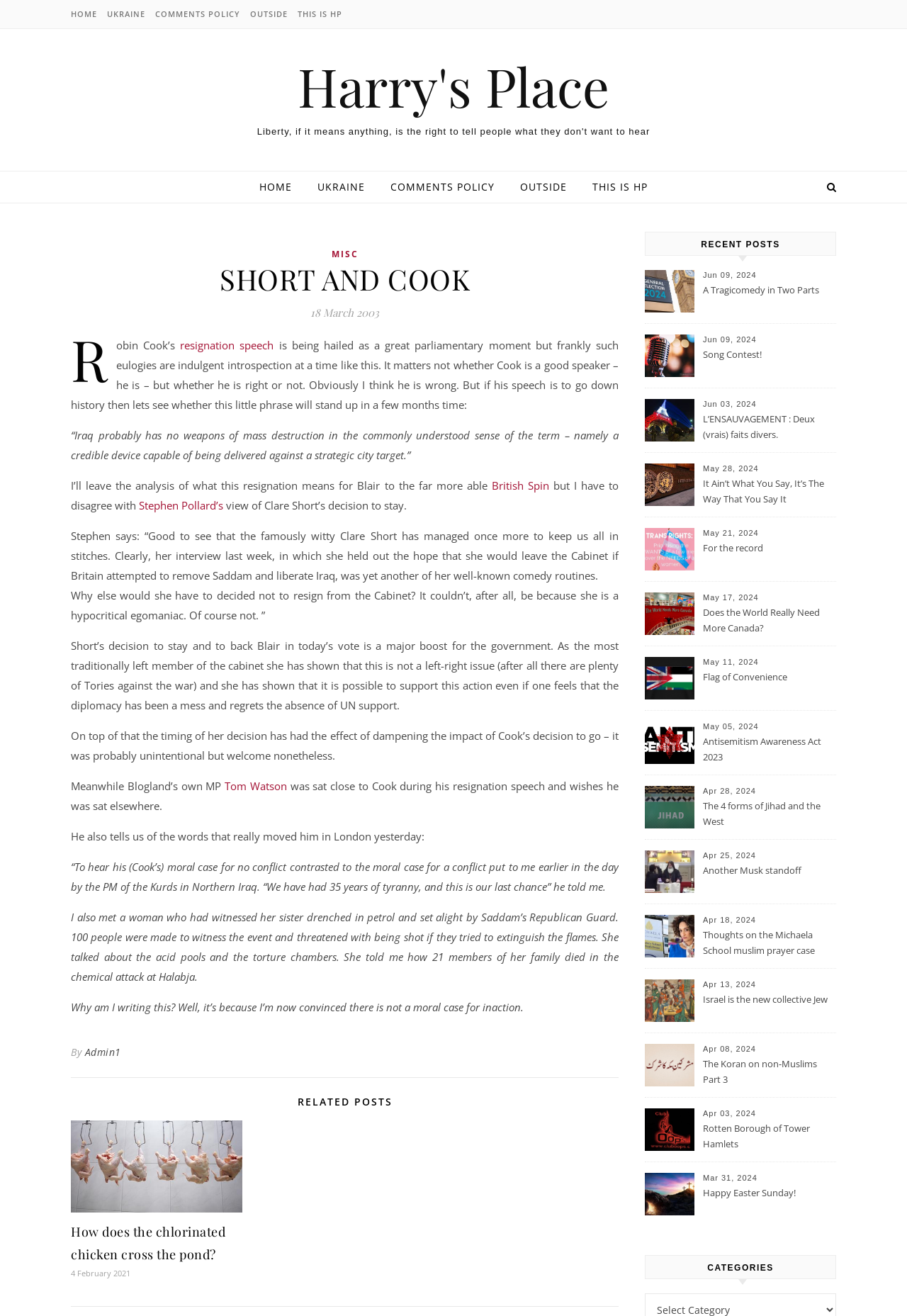Answer the question with a single word or phrase: 
How many related posts are listed at the bottom of the webpage?

1